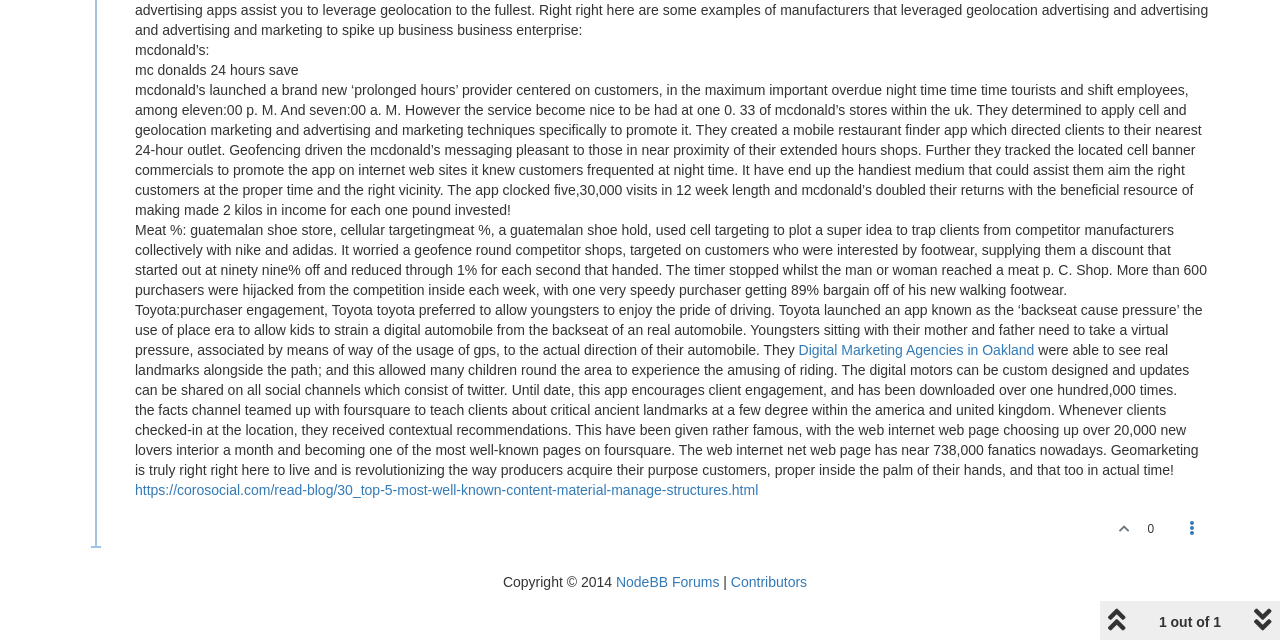Using the webpage screenshot, find the UI element described by https://corosocial.com/read-blog/30_top-5-most-well-known-content-material-manage-structures.html. Provide the bounding box coordinates in the format (top-left x, top-left y, bottom-right x, bottom-right y), ensuring all values are floating point numbers between 0 and 1.

[0.105, 0.753, 0.592, 0.778]